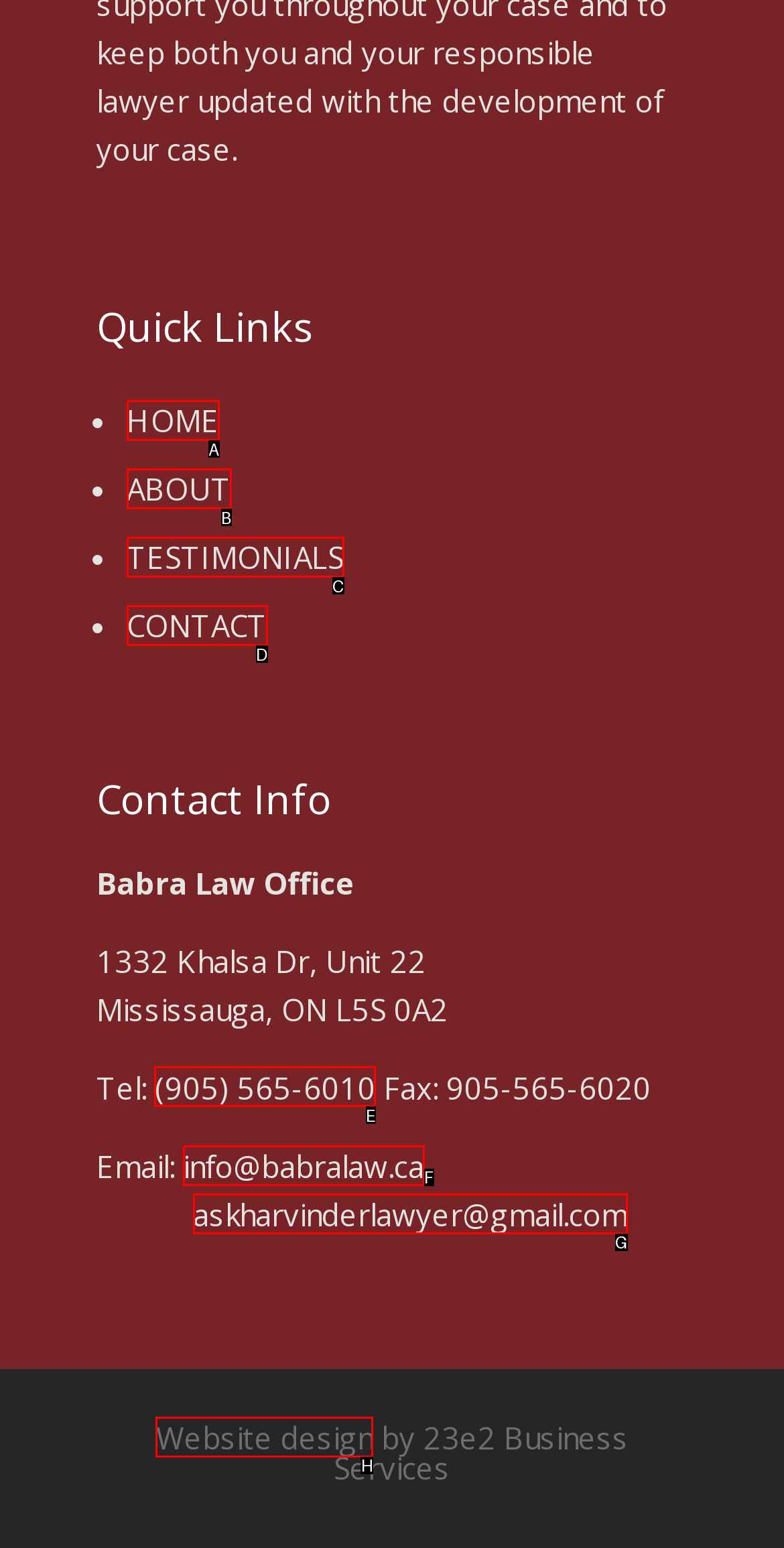Find the option you need to click to complete the following instruction: View Melco Amaya Bravo
Answer with the corresponding letter from the choices given directly.

None